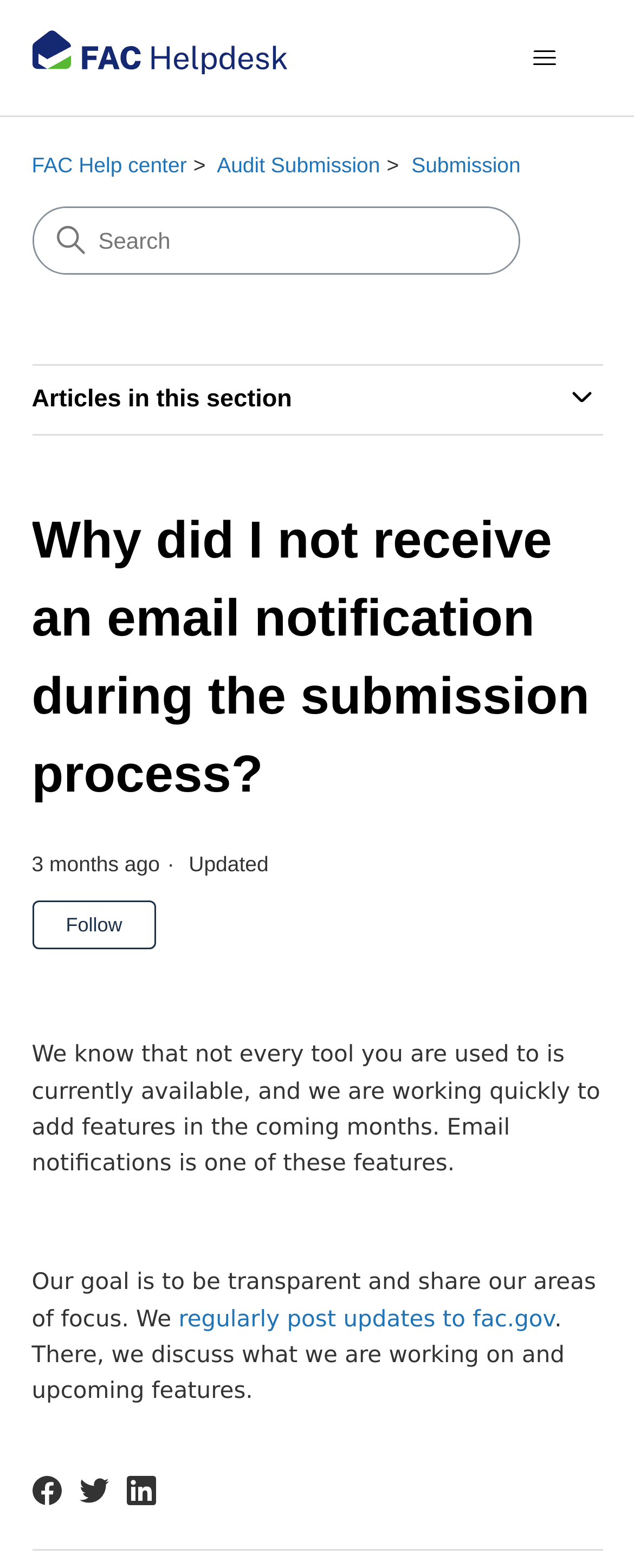Identify the bounding box coordinates of the element that should be clicked to fulfill this task: "Search for something". The coordinates should be provided as four float numbers between 0 and 1, i.e., [left, top, right, bottom].

[0.053, 0.132, 0.817, 0.174]